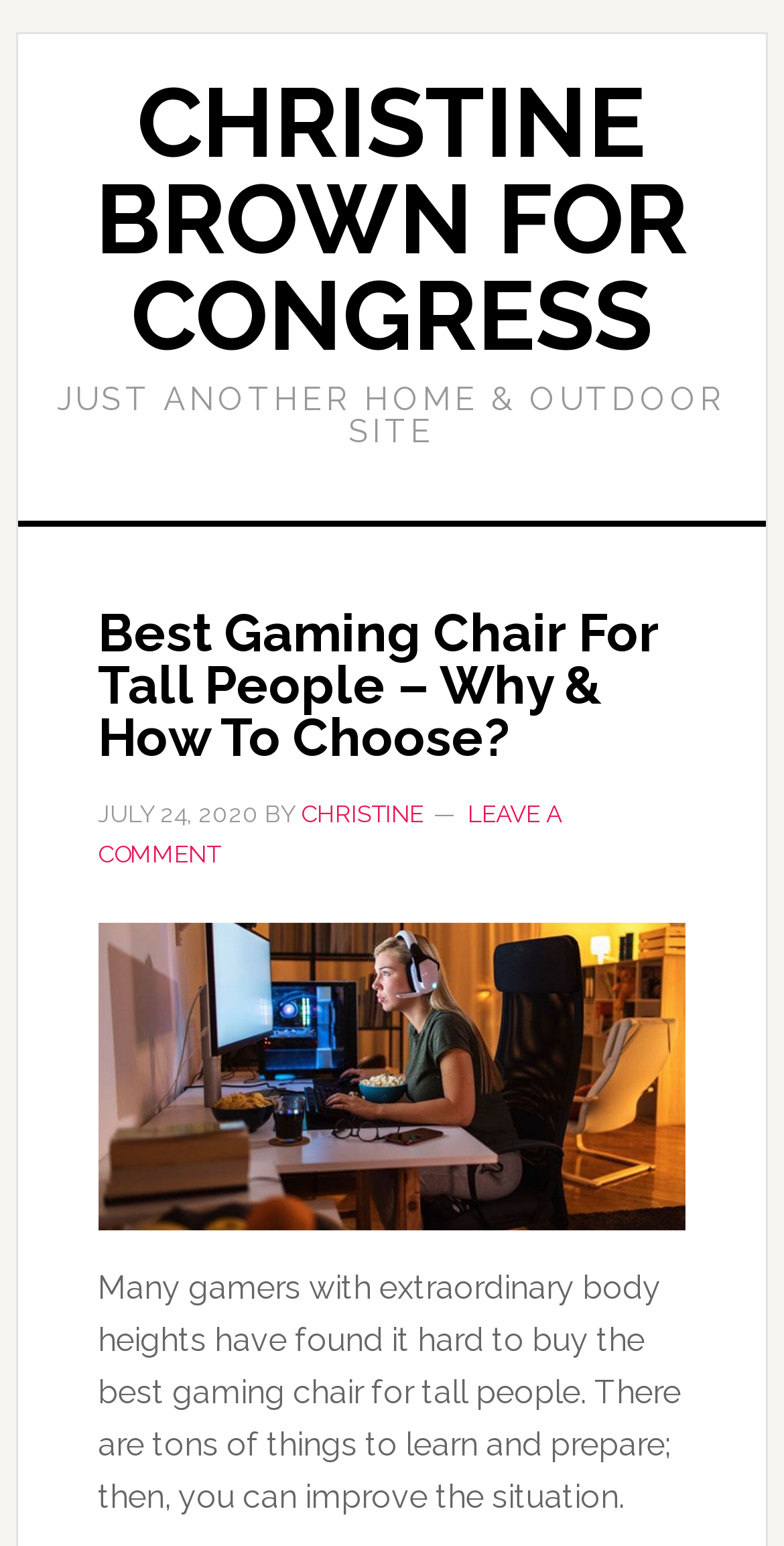Bounding box coordinates are specified in the format (top-left x, top-left y, bottom-right x, bottom-right y). All values are floating point numbers bounded between 0 and 1. Please provide the bounding box coordinate of the region this sentence describes: Leave a Comment

[0.125, 0.518, 0.717, 0.561]